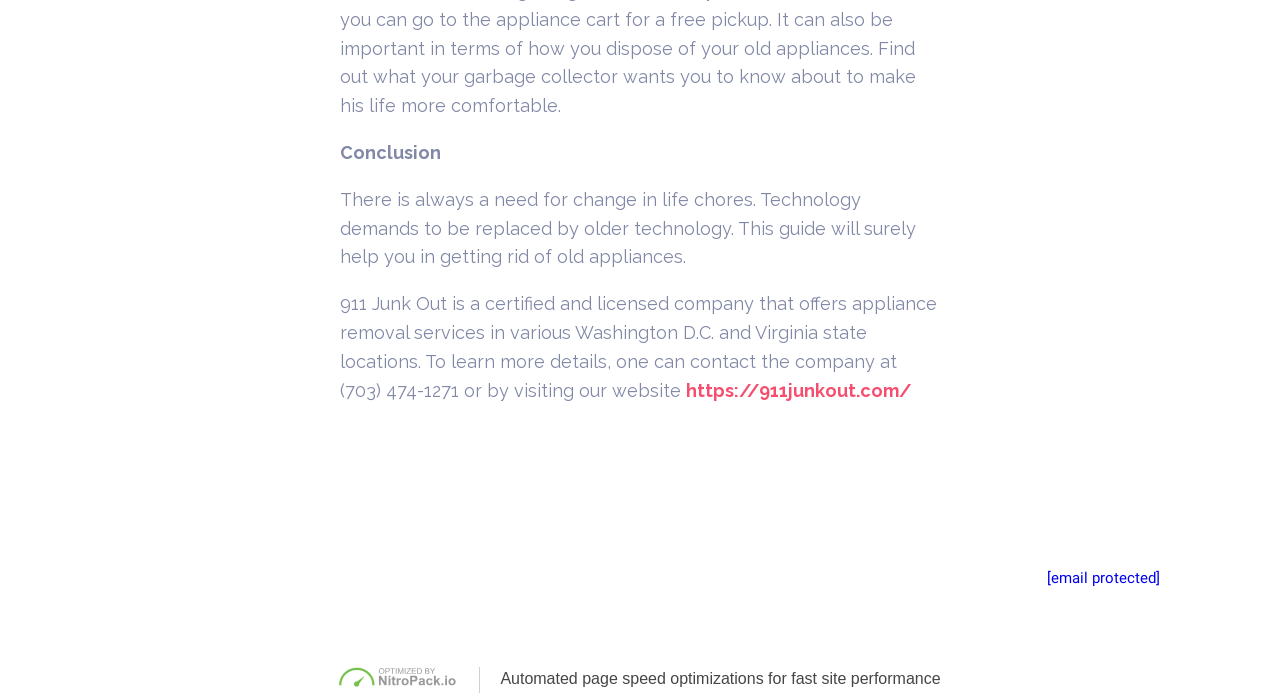What is the website URL of the company?
Craft a detailed and extensive response to the question.

The website URL is provided as a link in the second paragraph of the webpage, allowing users to visit the company's website for more information.